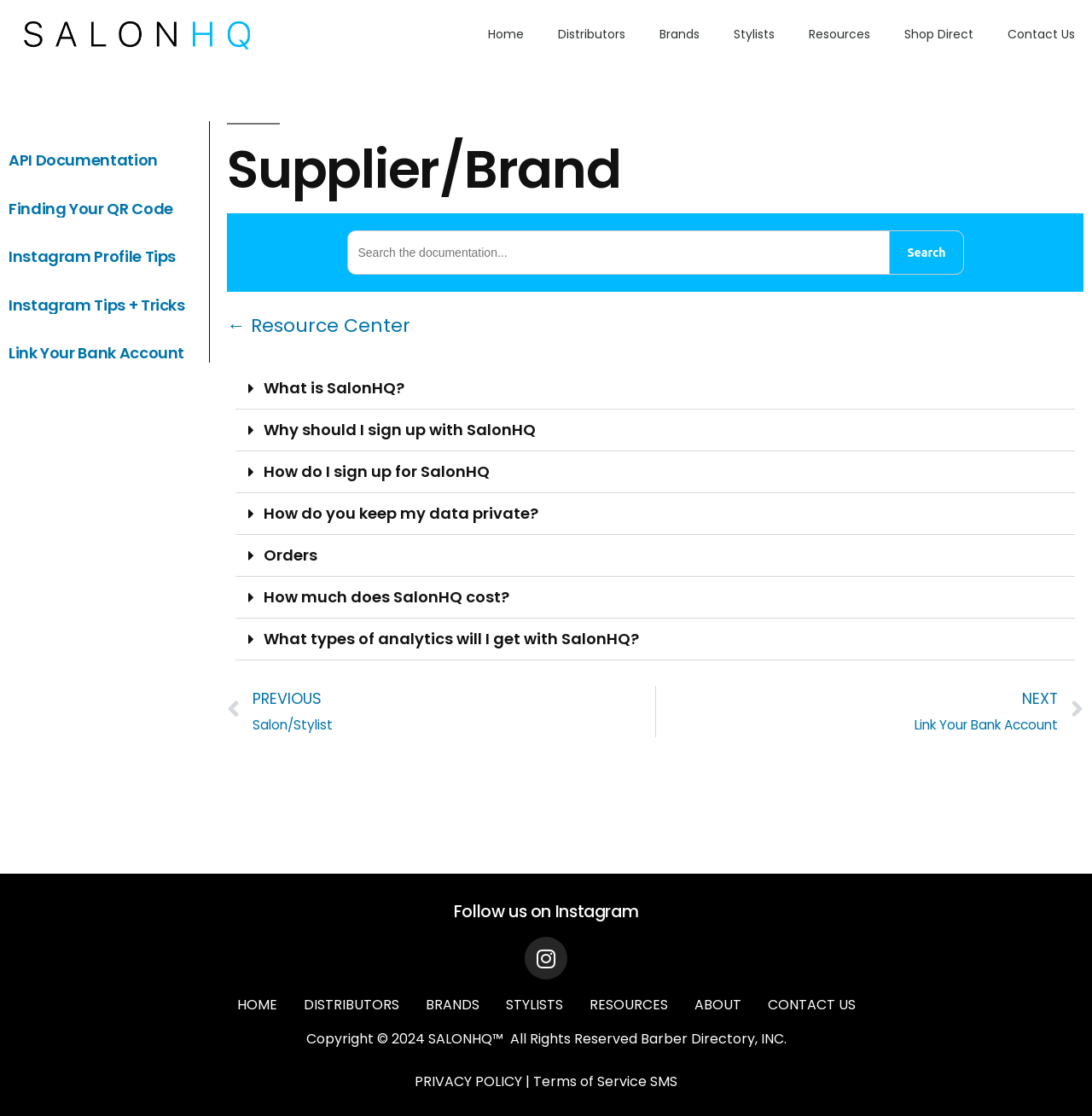What is the topic of the article with the heading 'Instagram Profile Tips'?
Provide a fully detailed and comprehensive answer to the question.

The article with the heading 'Instagram Profile Tips' is likely about providing tips and advice on how to create an effective Instagram profile, which is a social media platform.